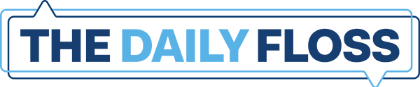Generate a detailed explanation of the scene depicted in the image.

The image features the logo of "The Daily Floss," a blog associated with Benco Dental. The design showcases the blog's name in bold typography, blending blue and light blue tones, which suggests a fresh and engaging approach to dental health discussions. The logo is presented in a vibrant speech bubble format, indicating a conversational style aimed at readers interested in topics related to oral health. This visual element is a key branding tool for the blog, signaling its focus on accessible and informative content for dental care enthusiasts.